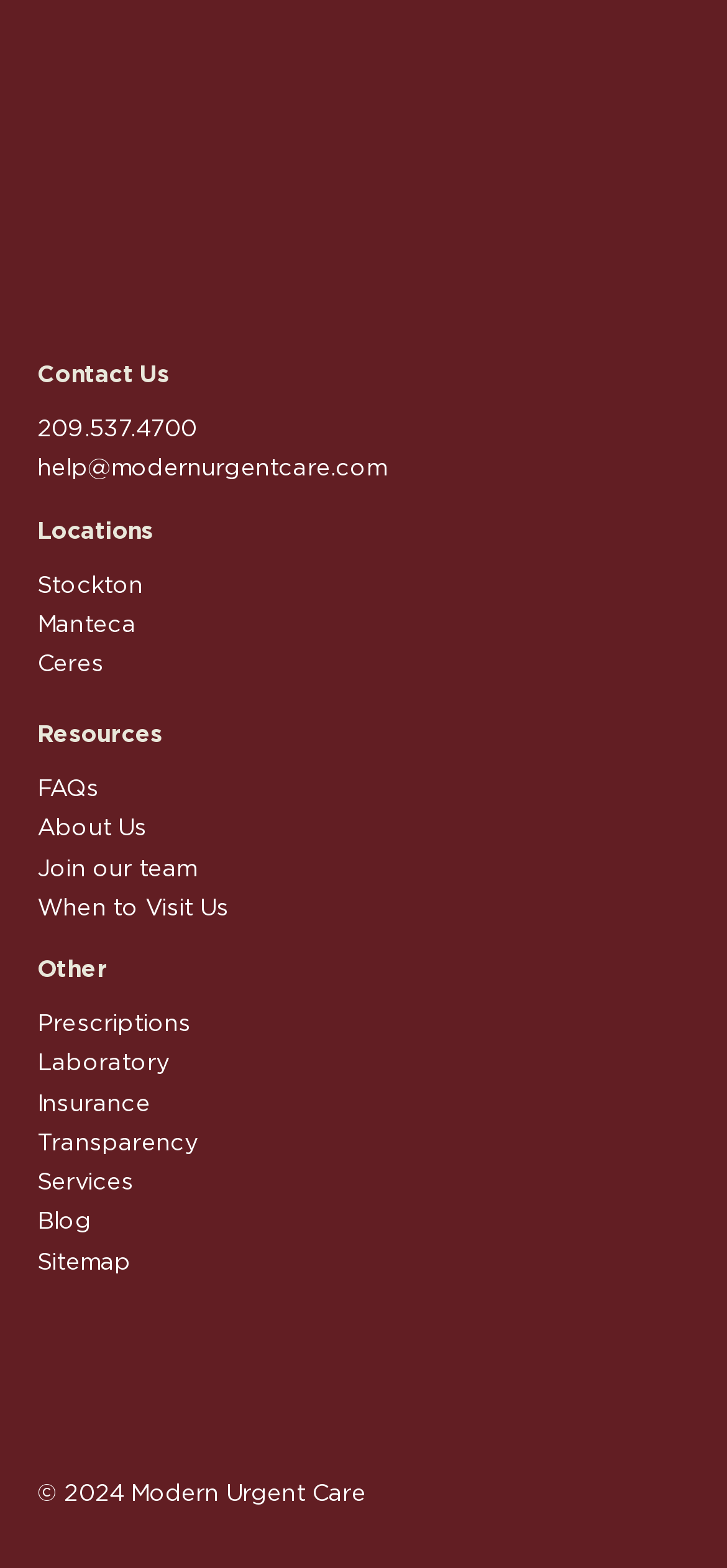Please give a succinct answer to the question in one word or phrase:
What is the last resource listed?

When to Visit Us